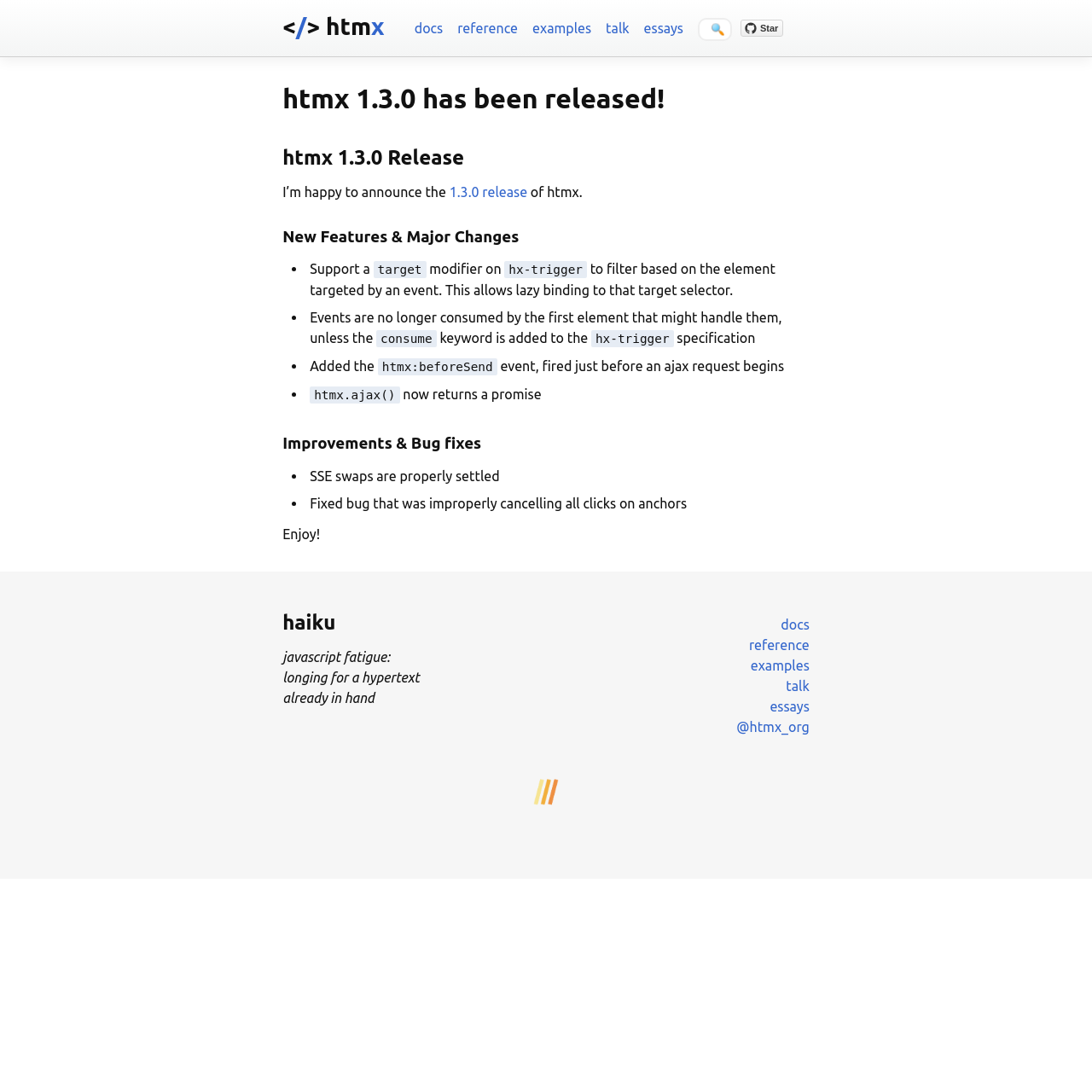Give a short answer using one word or phrase for the question:
What is the target modifier used for?

to filter based on the element targeted by an event